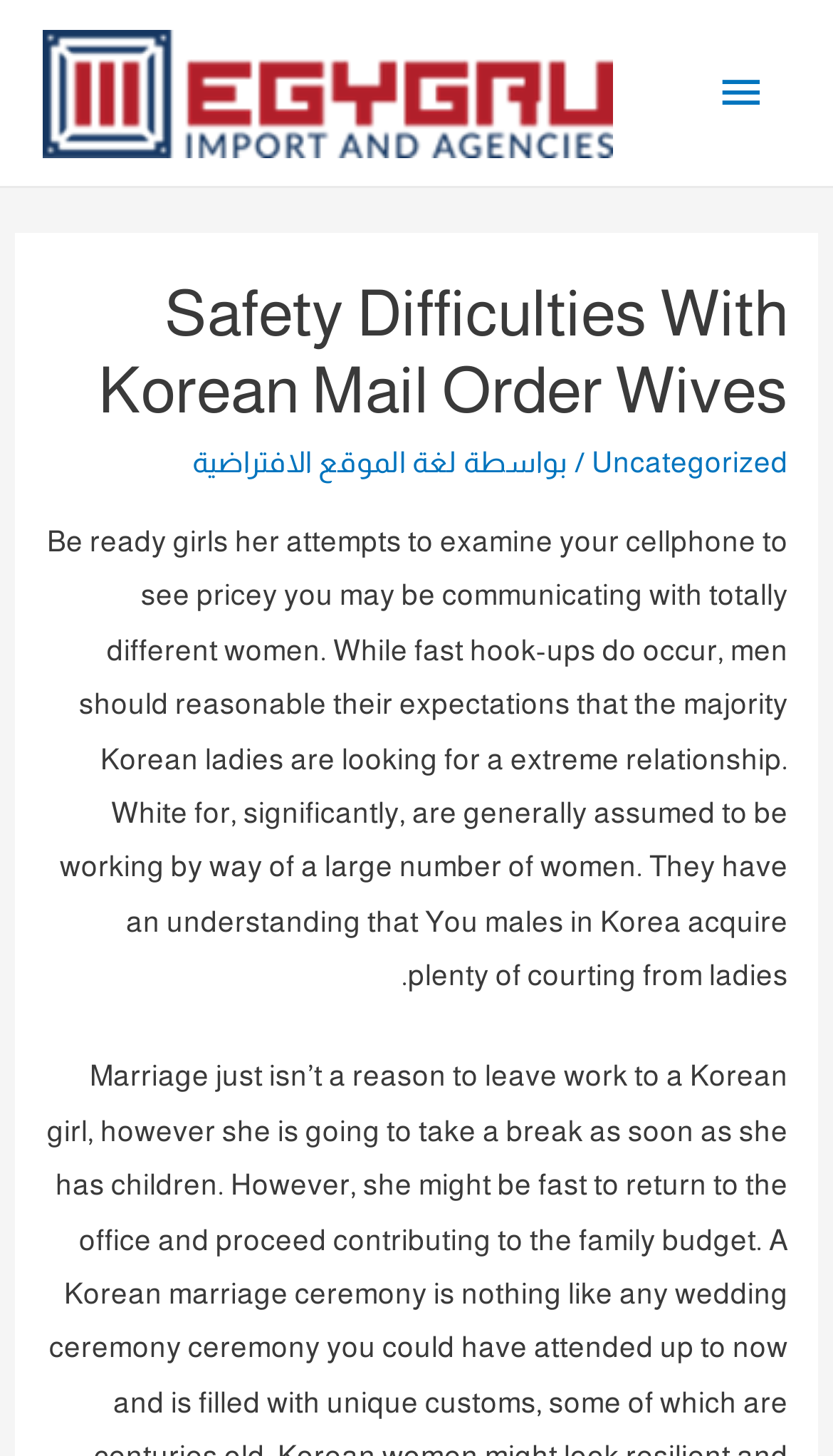What language is the website currently set to?
Refer to the image and respond with a one-word or short-phrase answer.

Default language